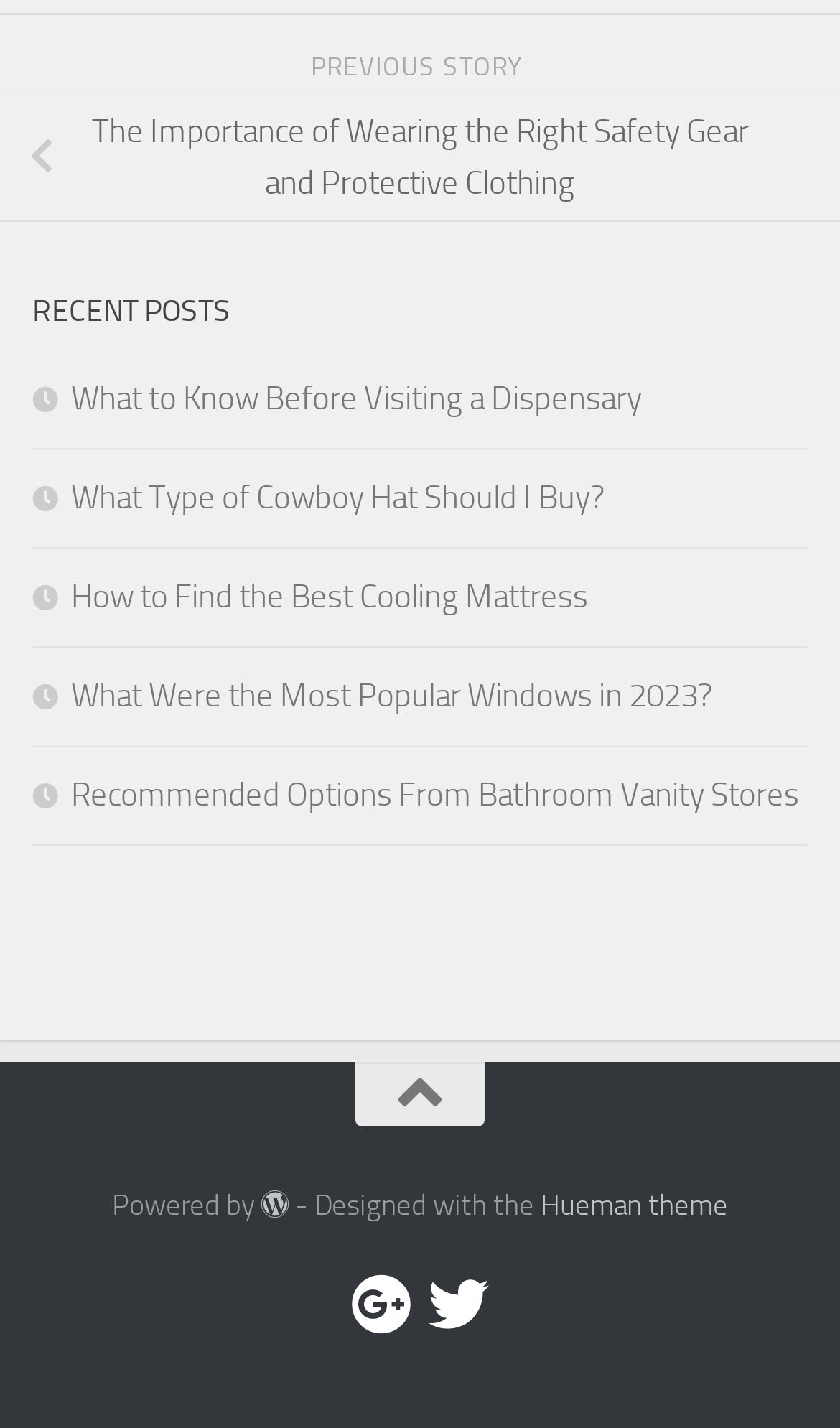Please find the bounding box coordinates of the element's region to be clicked to carry out this instruction: "Follow the link to Hueman theme".

[0.644, 0.833, 0.867, 0.856]